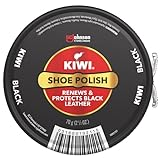What is the purpose of the Kiwi Shoe Polish?
Please analyze the image and answer the question with as much detail as possible.

The caption explains that the product is designed to 'renew and protect' black leather footwear, indicating that its primary purpose is to restore and maintain the appearance of leather shoes.